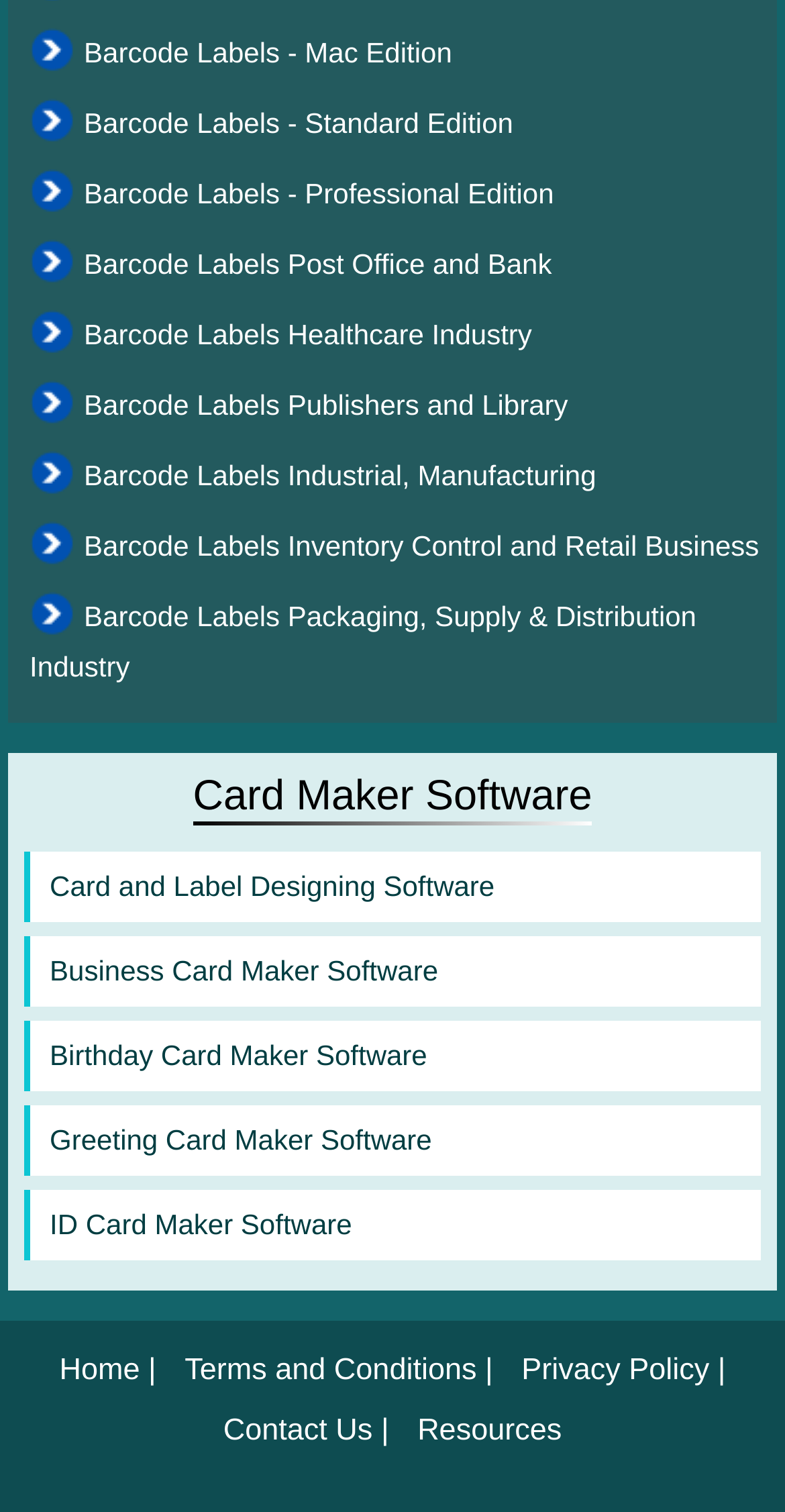Determine the bounding box coordinates of the UI element described below. Use the format (top-left x, top-left y, bottom-right x, bottom-right y) with floating point numbers between 0 and 1: Home

[0.076, 0.895, 0.178, 0.917]